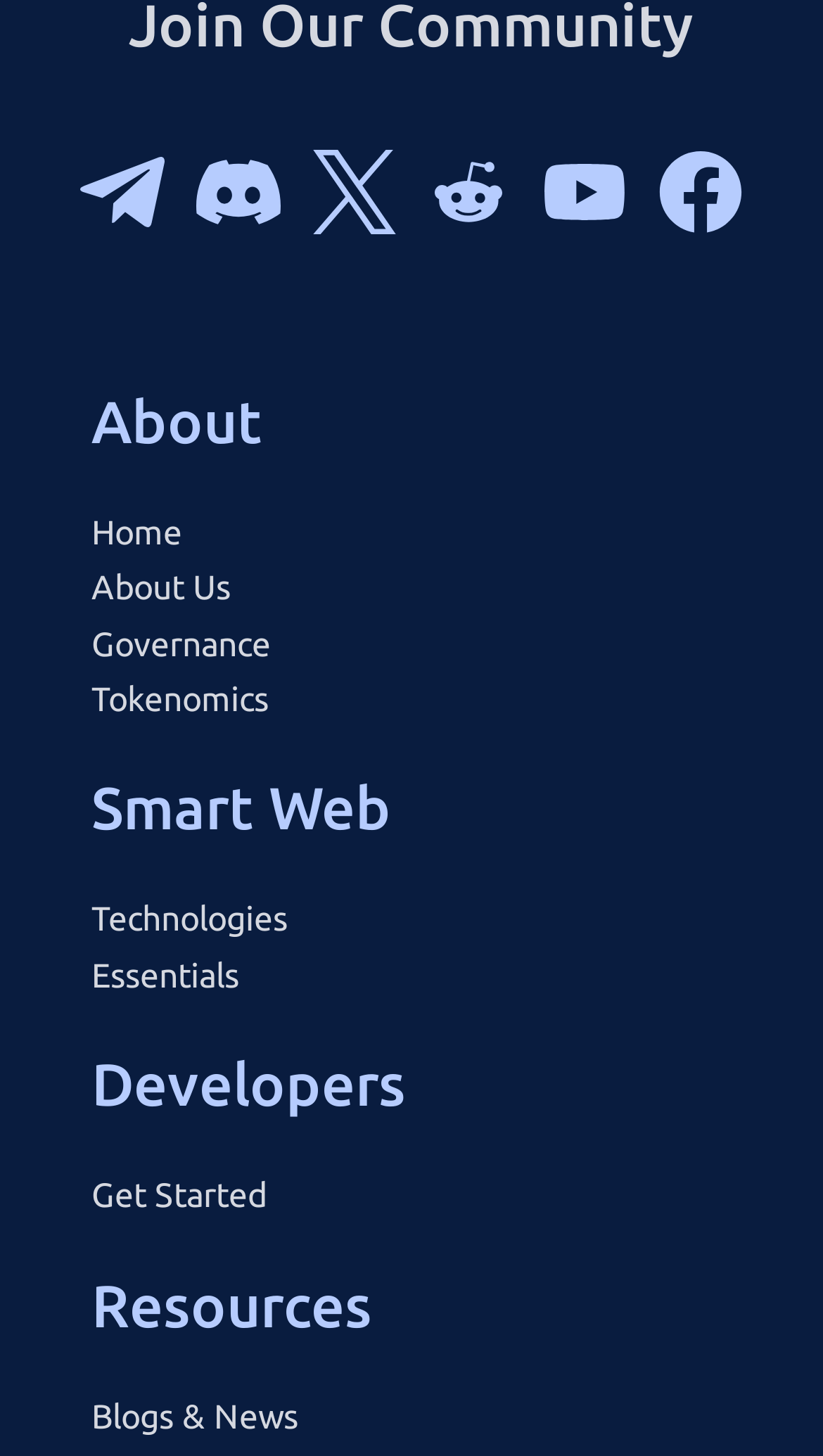What is the first social media platform listed?
Provide a one-word or short-phrase answer based on the image.

Youtube